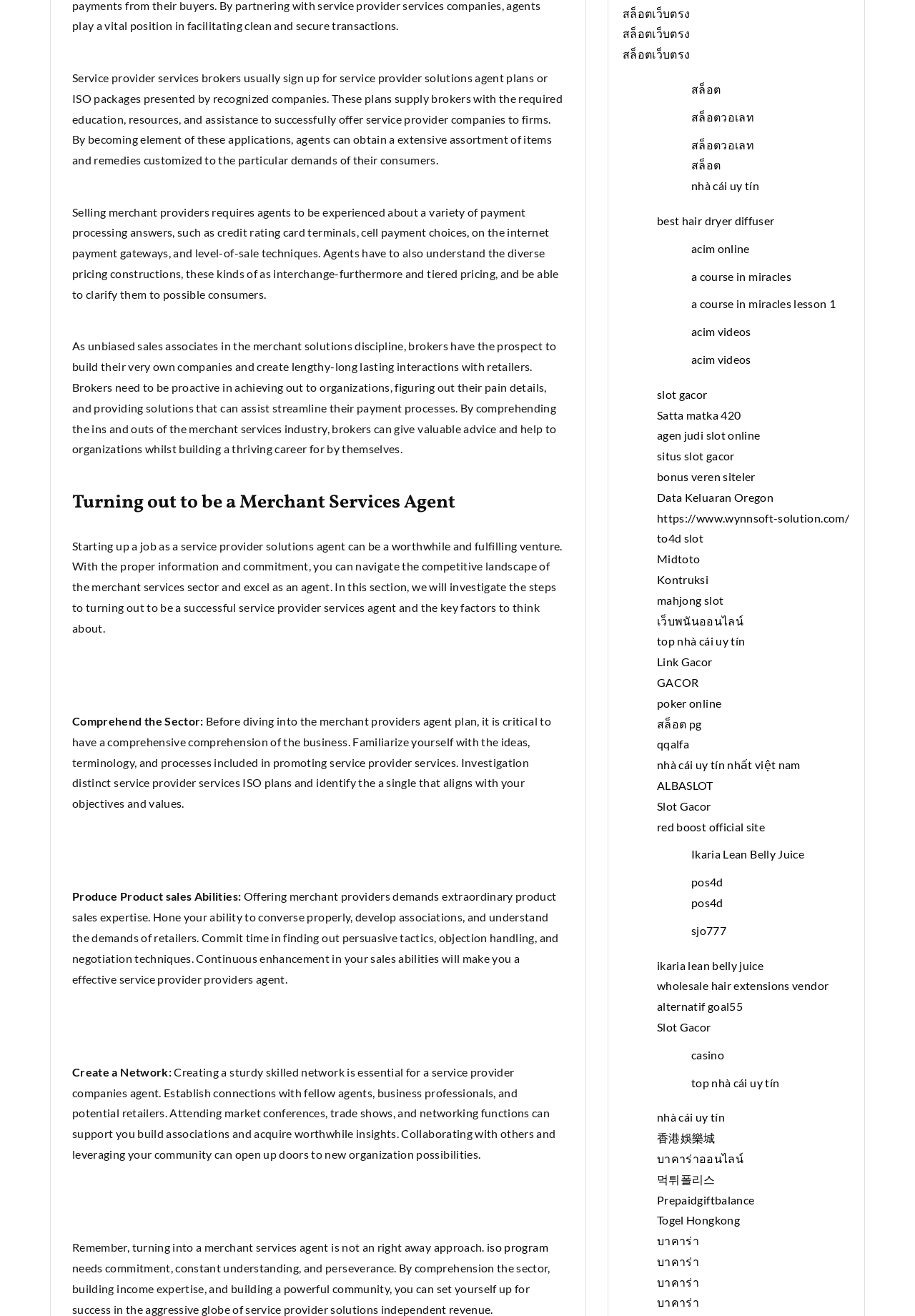Please determine the bounding box coordinates for the element with the description: "mahjong slot".

[0.718, 0.451, 0.791, 0.461]